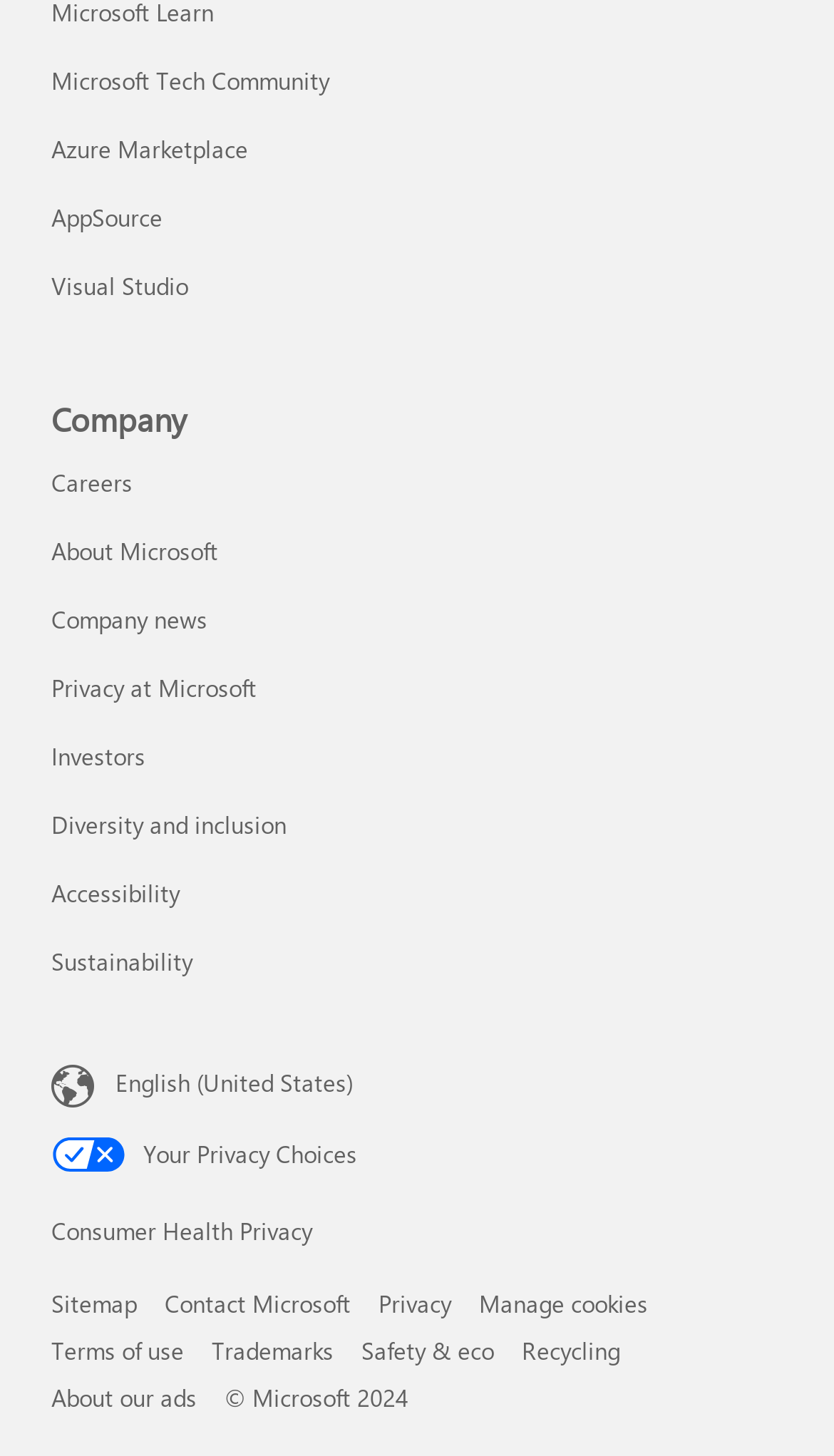From the element description Trademarks, predict the bounding box coordinates of the UI element. The coordinates must be specified in the format (top-left x, top-left y, bottom-right x, bottom-right y) and should be within the 0 to 1 range.

[0.254, 0.917, 0.4, 0.939]